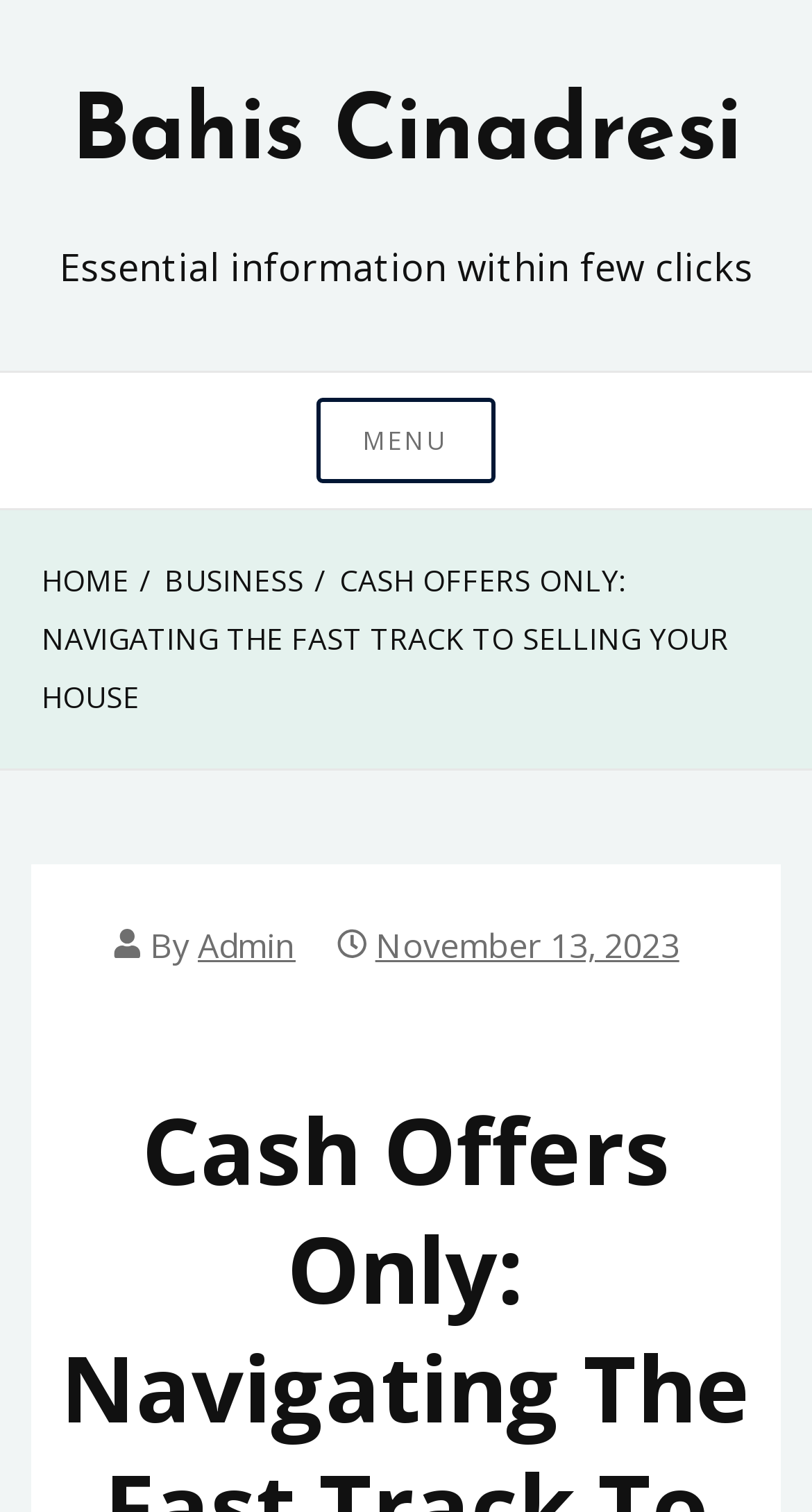How many links are in the breadcrumbs navigation? Analyze the screenshot and reply with just one word or a short phrase.

3